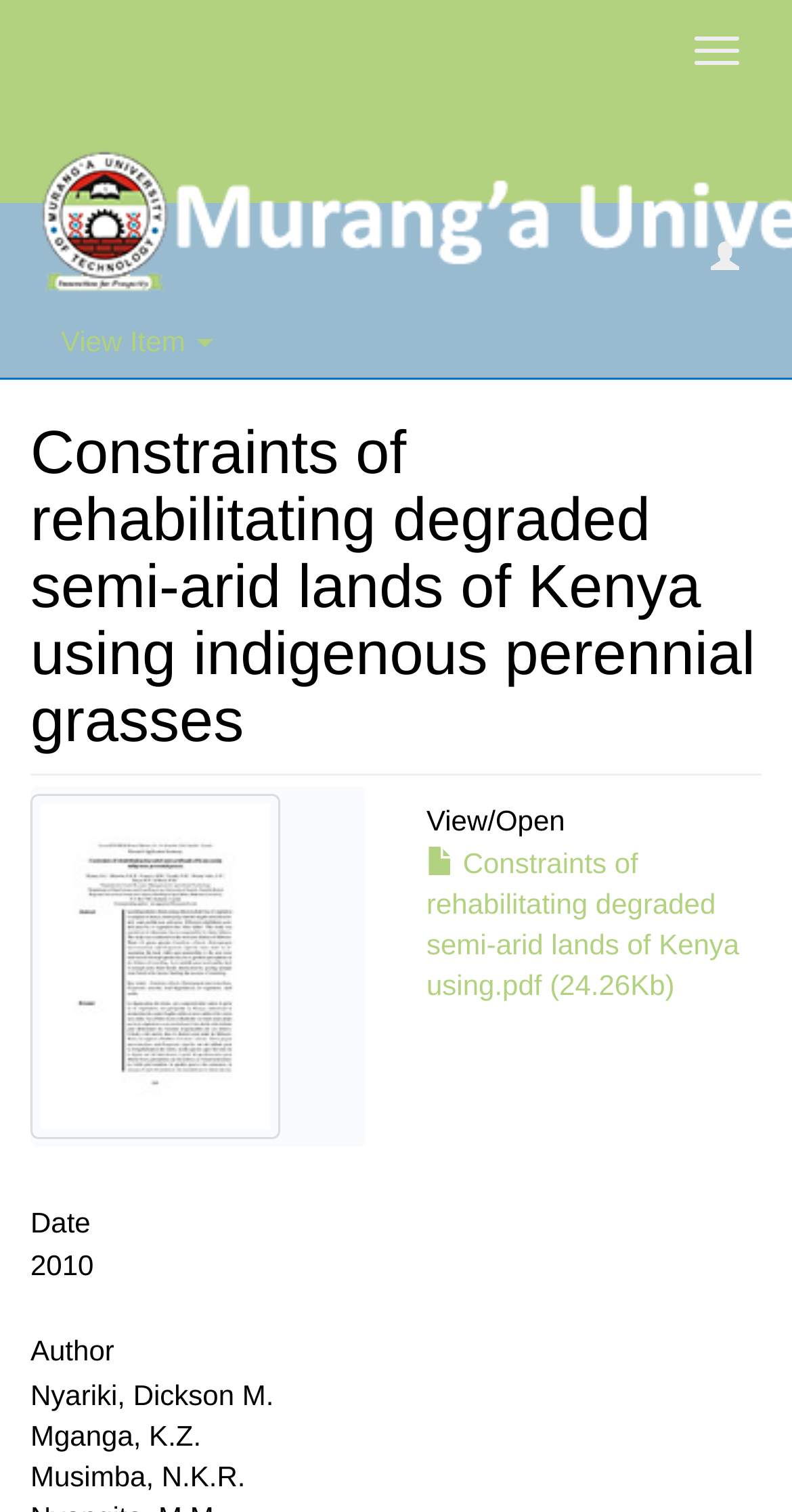Offer a detailed account of what is visible on the webpage.

The webpage appears to be a academic paper or research article page. At the top right corner, there are three buttons: "Toggle navigation", an empty button, and "View Item". Below these buttons, the title "Constraints of rehabilitating degraded semi-arid lands of Kenya using indigenous perennial grasses" is prominently displayed as a heading.

To the left of the title, there is a thumbnail image. Below the title, there is a section with a heading "View/ Open" and a link to a PDF file with the same title as the webpage. The PDF file is 24.26KB in size.

Further down the page, there are three sections with headings "Date", "Author", and another "Author" section. The "Date" section displays the year "2010". The "Author" sections list the authors of the paper: "Nyariki, Dickson M.", "Mganga, K.Z.", and "Musimba, N.K.R.".